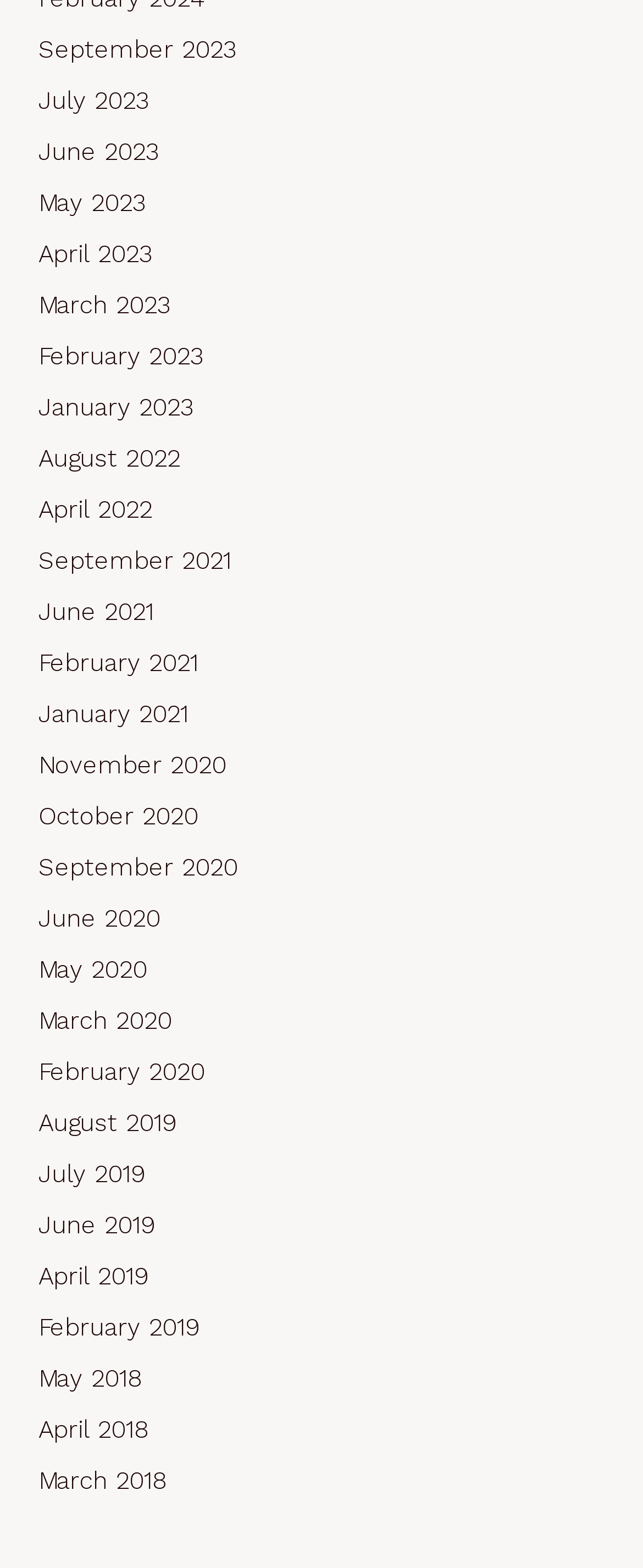Please give a short response to the question using one word or a phrase:
What is the earliest month available on this webpage?

May 2018